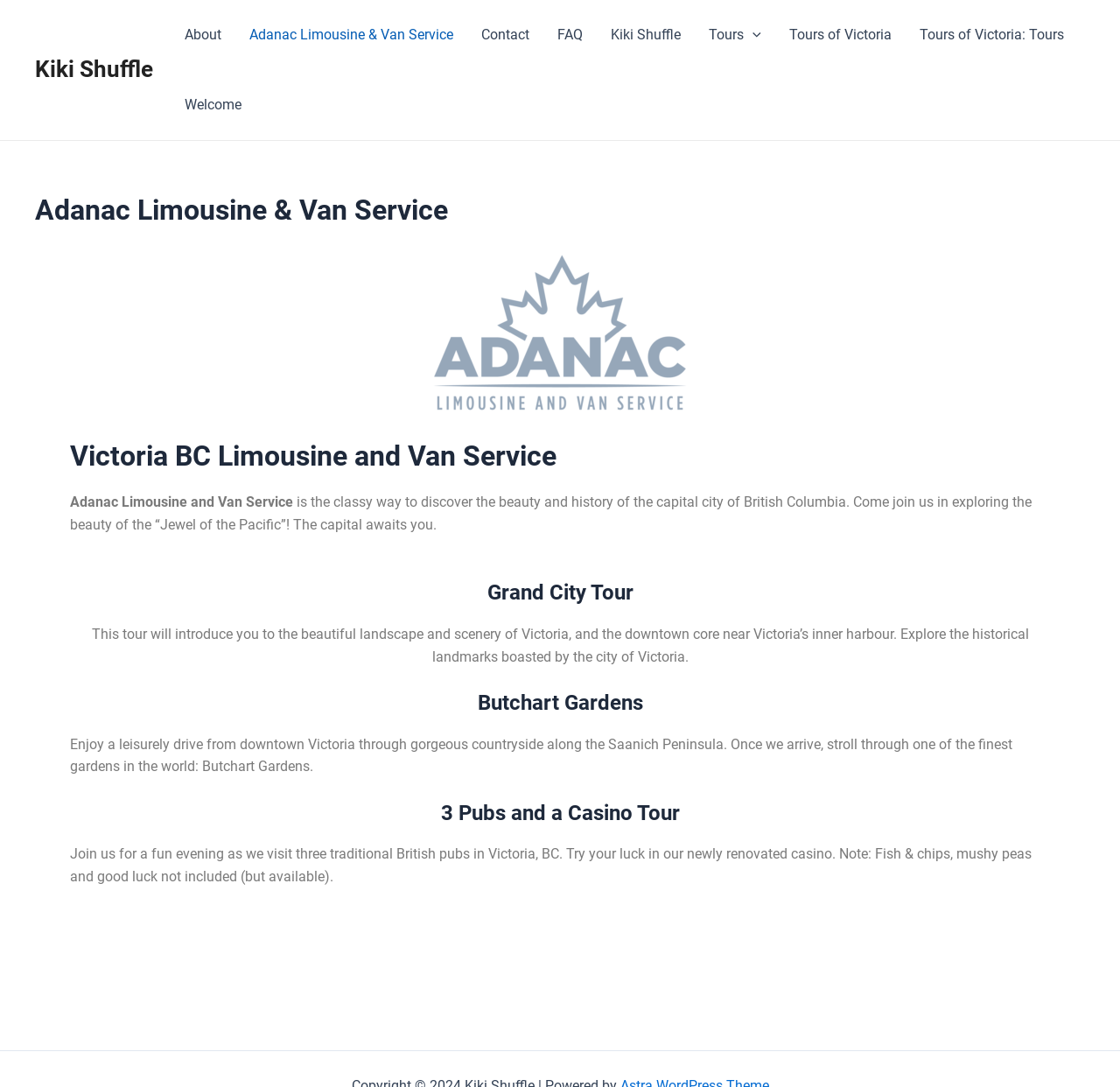Determine the bounding box coordinates of the clickable region to carry out the instruction: "Visit Kiki Shuffle page".

[0.031, 0.052, 0.137, 0.076]